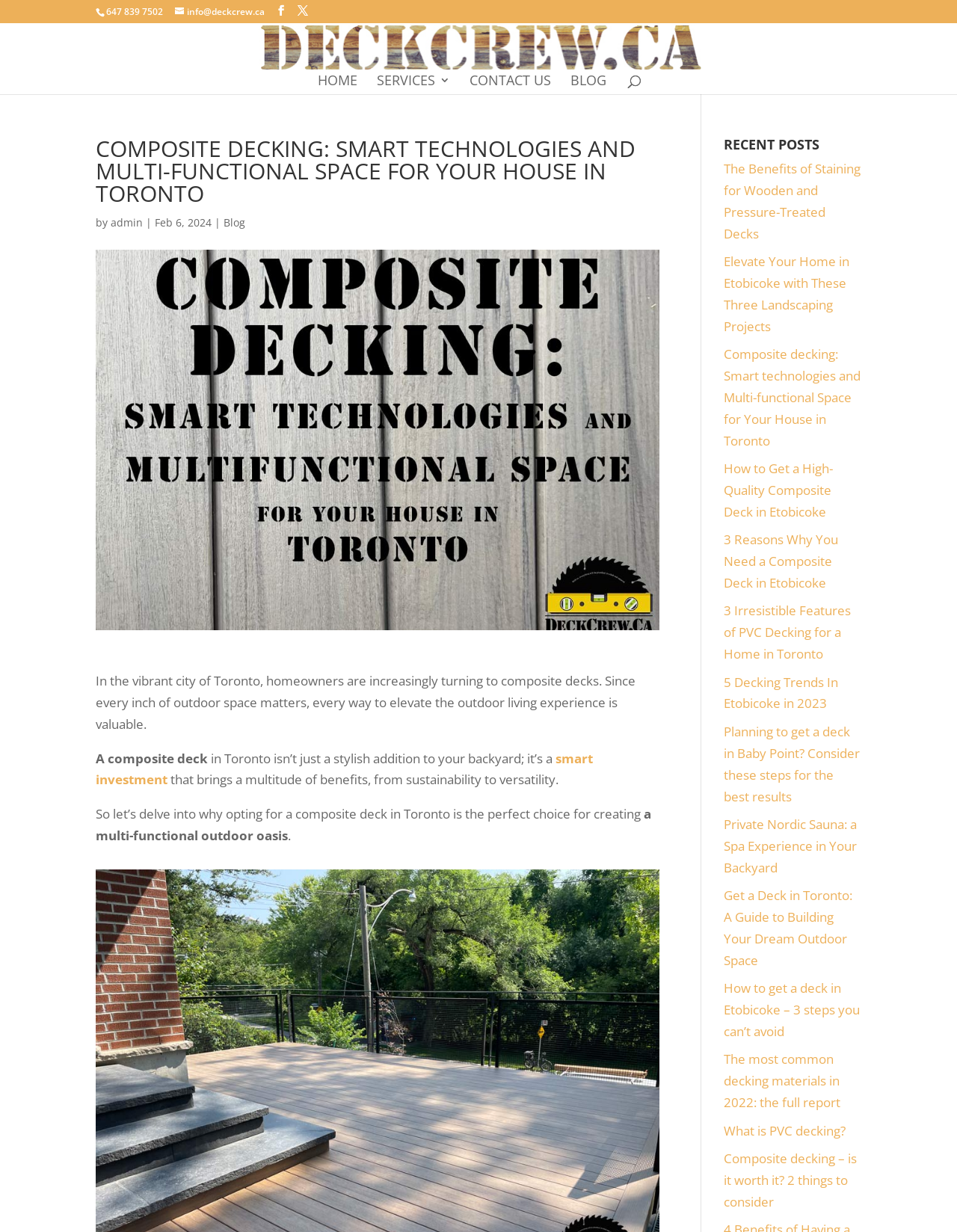Find the bounding box coordinates of the UI element according to this description: "Uncommon Sense".

None